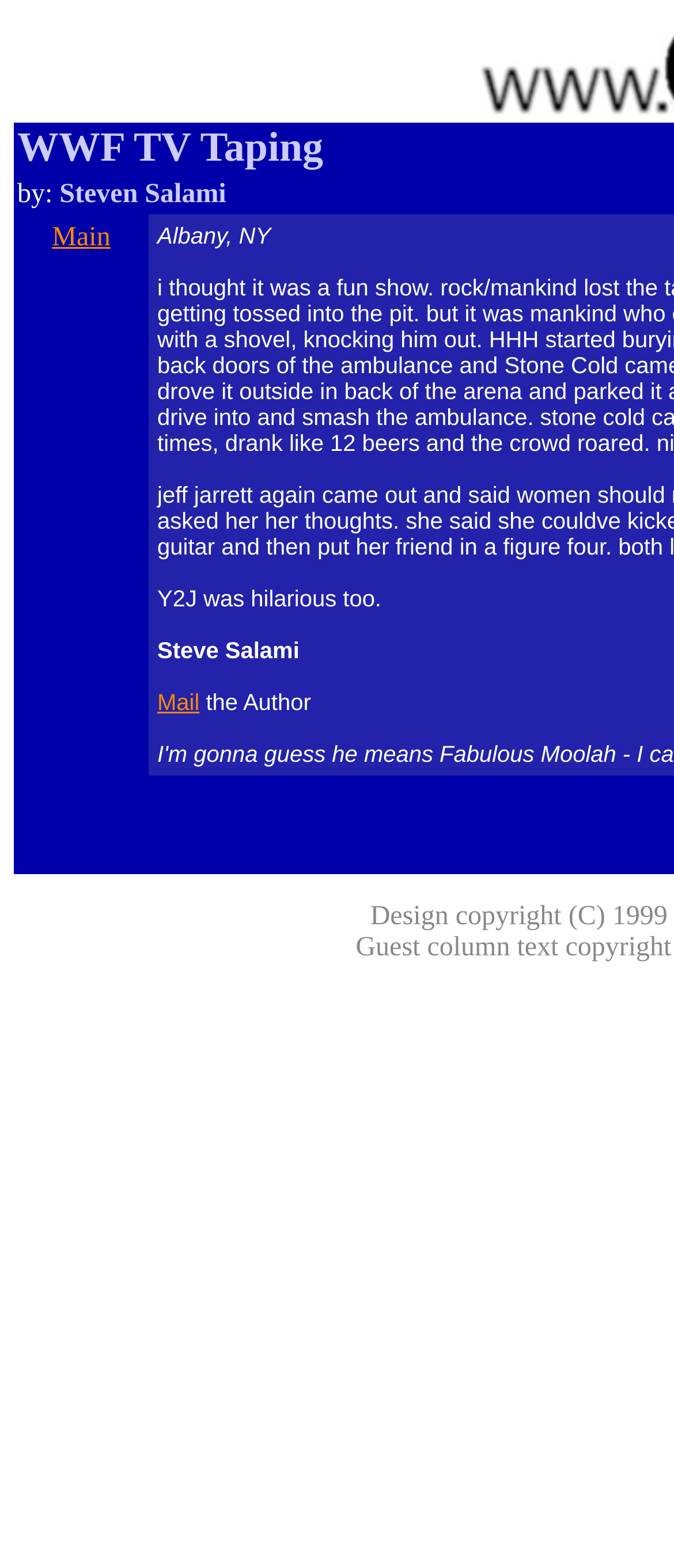Describe the webpage in detail, including text, images, and layout.

The webpage is about WWF wrestling results in Albany, as indicated by the title. The main content area is divided into a table cell, which contains several elements. At the top, there is a link labeled "Main" positioned near the left edge of the page, accompanied by a heading "BLAH" to its right. Below these elements, there are three blocks of text. The first block reads "Y2J was hilarious too." and is positioned roughly in the middle of the page. Underneath this text, there is a line containing the name "Steve Salami" followed by a link labeled "Mail" and the phrase "the Author". These elements are aligned horizontally and are situated closer to the left edge of the page. Overall, the webpage appears to be a simple layout with a focus on presenting text-based content related to WWF wrestling results.